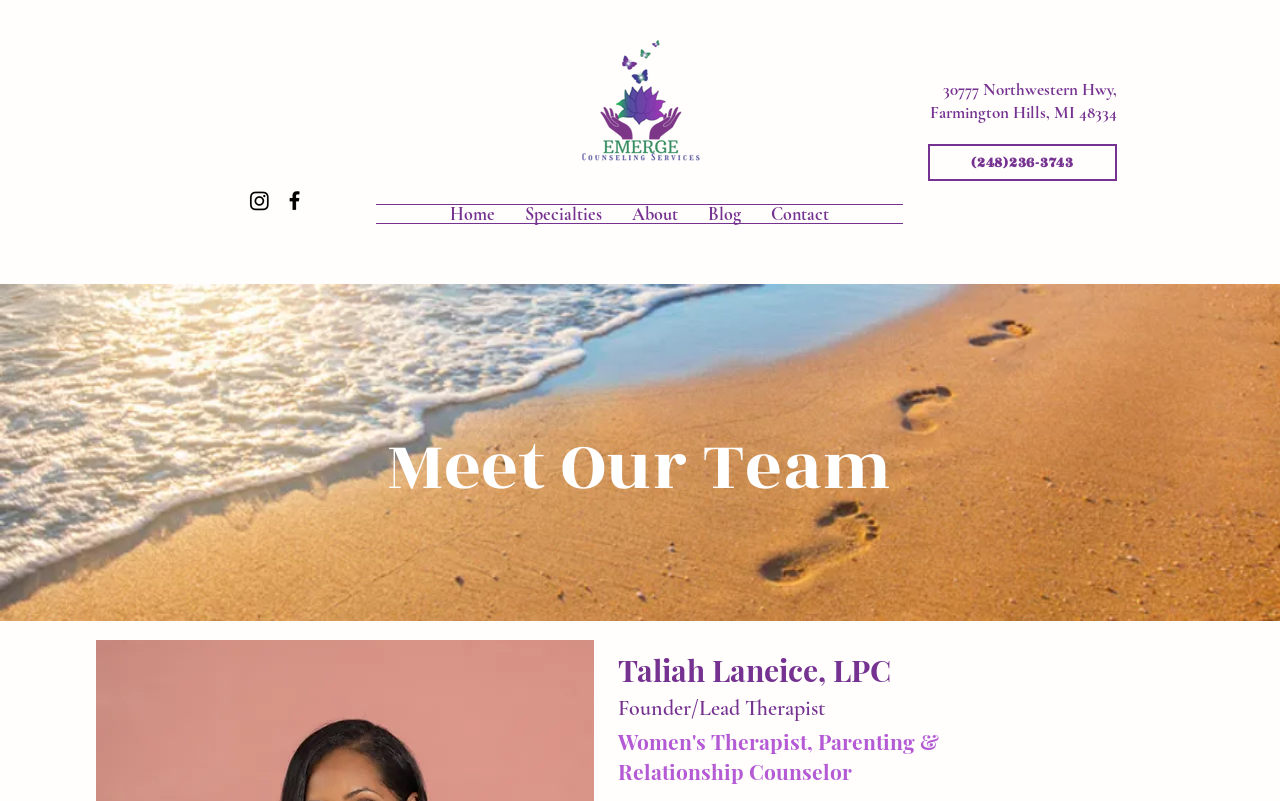Kindly determine the bounding box coordinates for the clickable area to achieve the given instruction: "View Instagram page".

[0.193, 0.235, 0.212, 0.266]